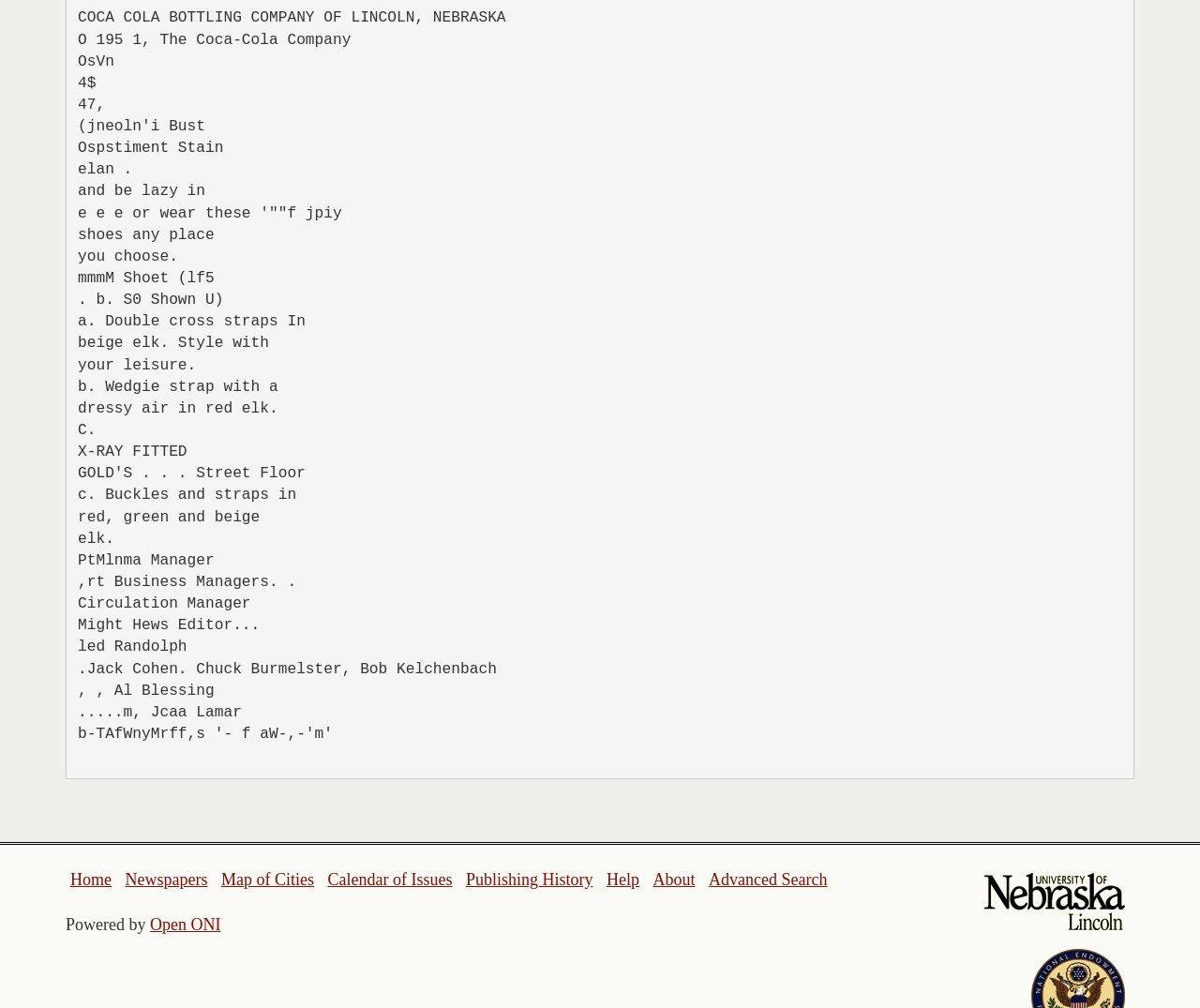Identify the coordinates of the bounding box for the element that must be clicked to accomplish the instruction: "get help".

[0.505, 0.863, 0.533, 0.882]